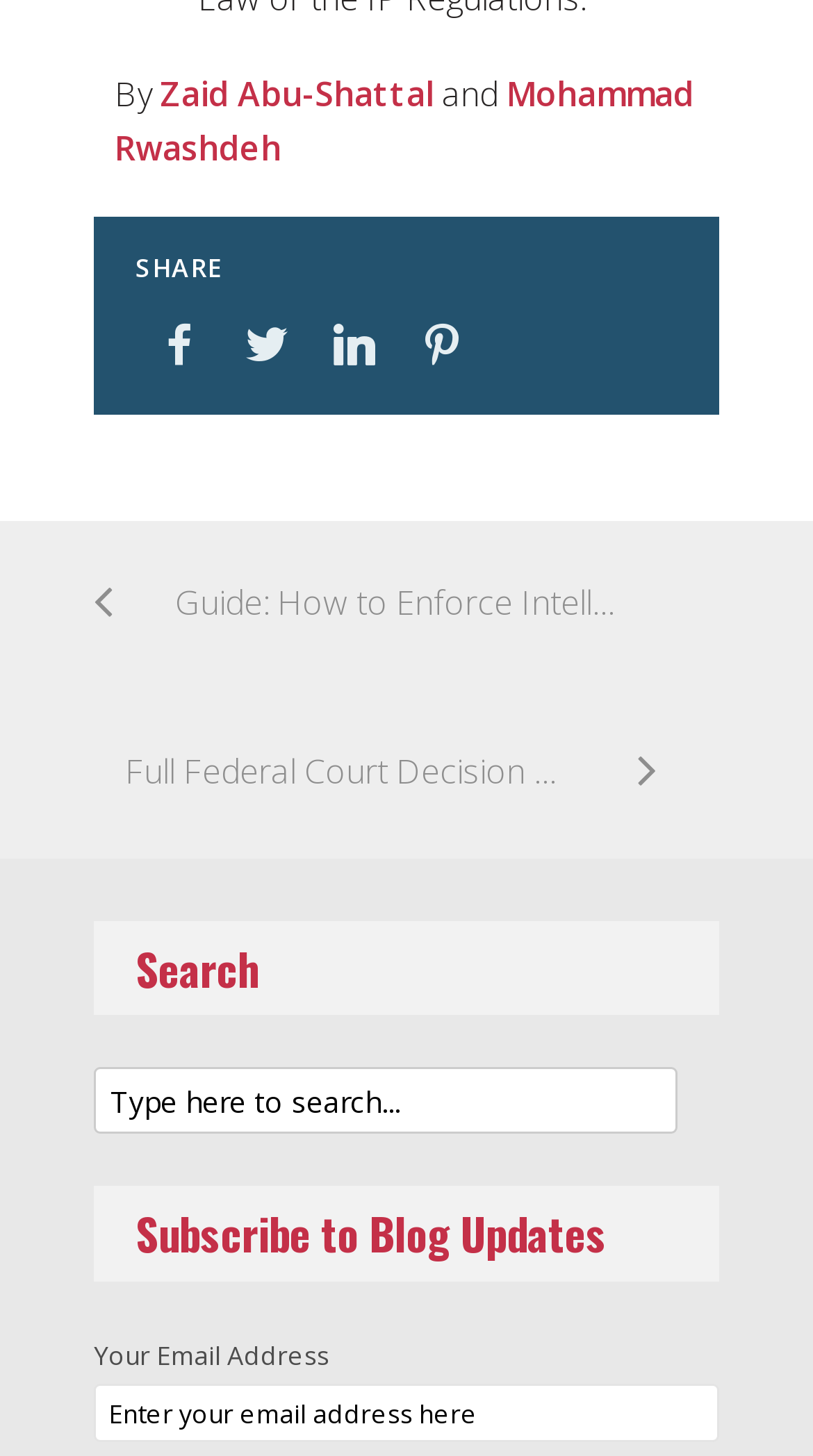Who are the authors of the blog posts?
Give a detailed explanation using the information visible in the image.

By analyzing the top section of the webpage, we can see two links 'Zaid Abu-Shattal' and 'Mohammad Rwashdeh' which are likely to be the authors of the blog posts.